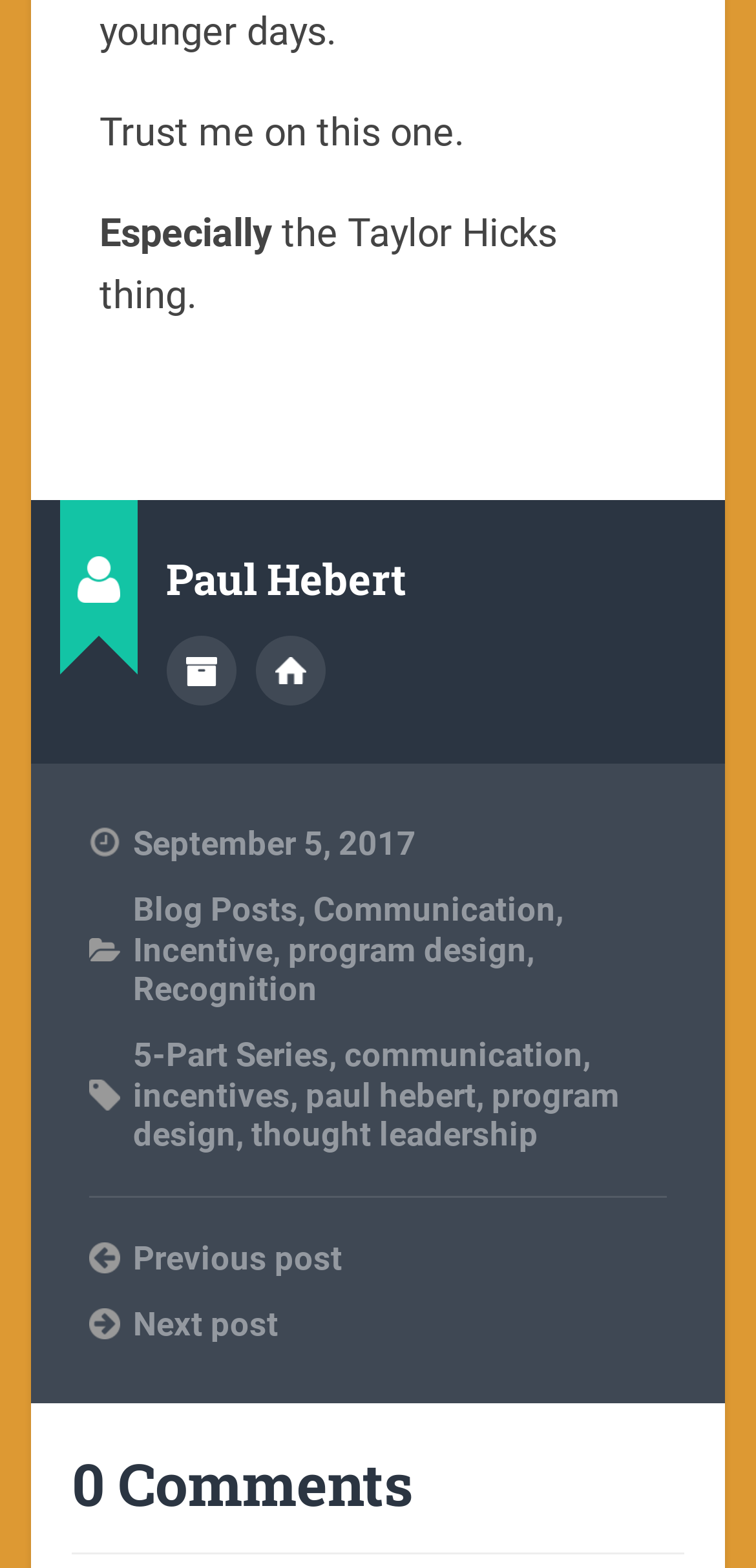How many comments does the blog post have?
Provide a detailed answer to the question using information from the image.

The number of comments is mentioned in the heading element with the text '0 Comments' located at the bottom of the webpage.